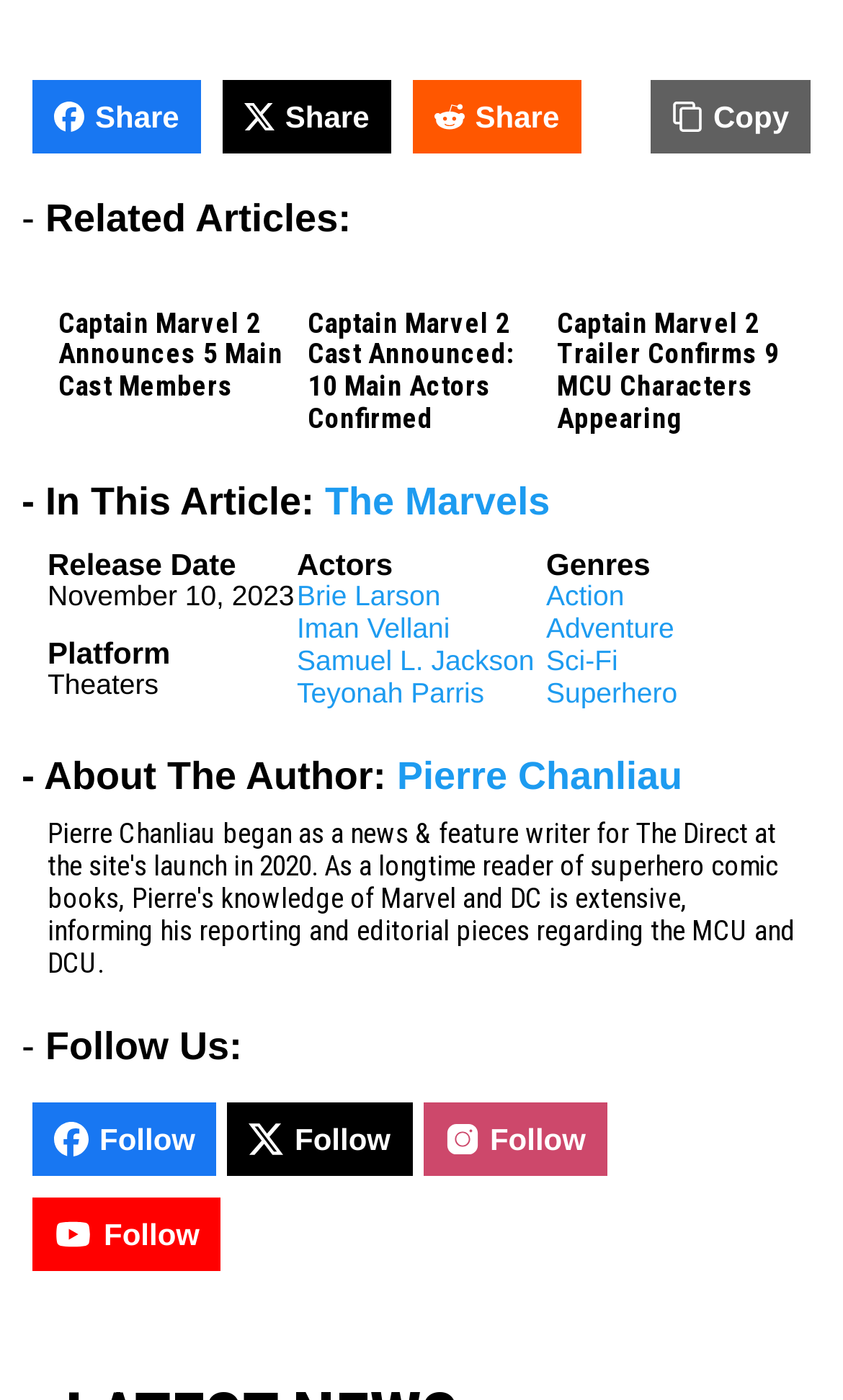Can you find the bounding box coordinates of the area I should click to execute the following instruction: "Copy"?

[0.772, 0.057, 0.962, 0.11]